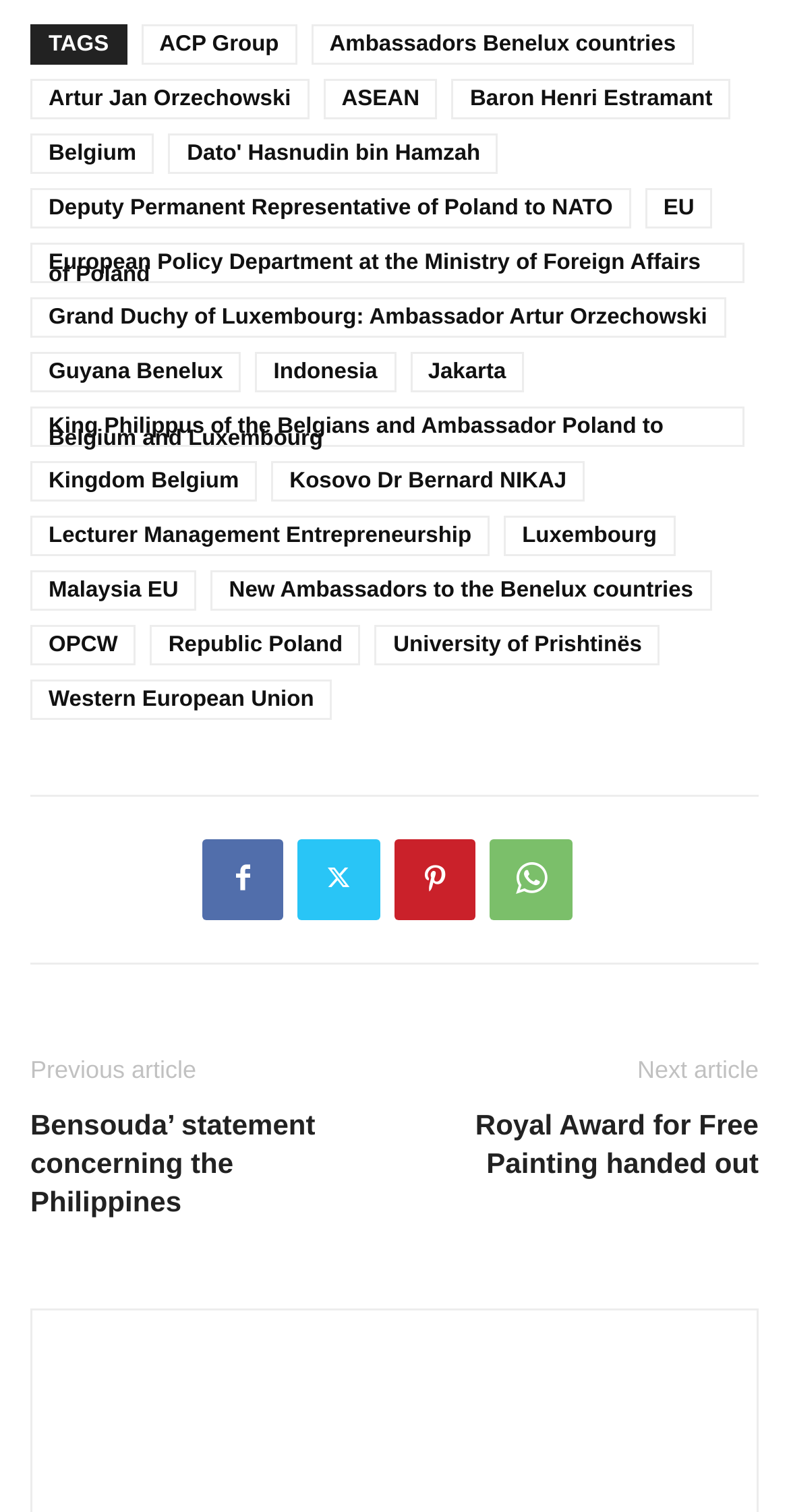Please determine the bounding box coordinates for the element that should be clicked to follow these instructions: "Read about the Kingdom of Belgium".

[0.038, 0.304, 0.326, 0.331]